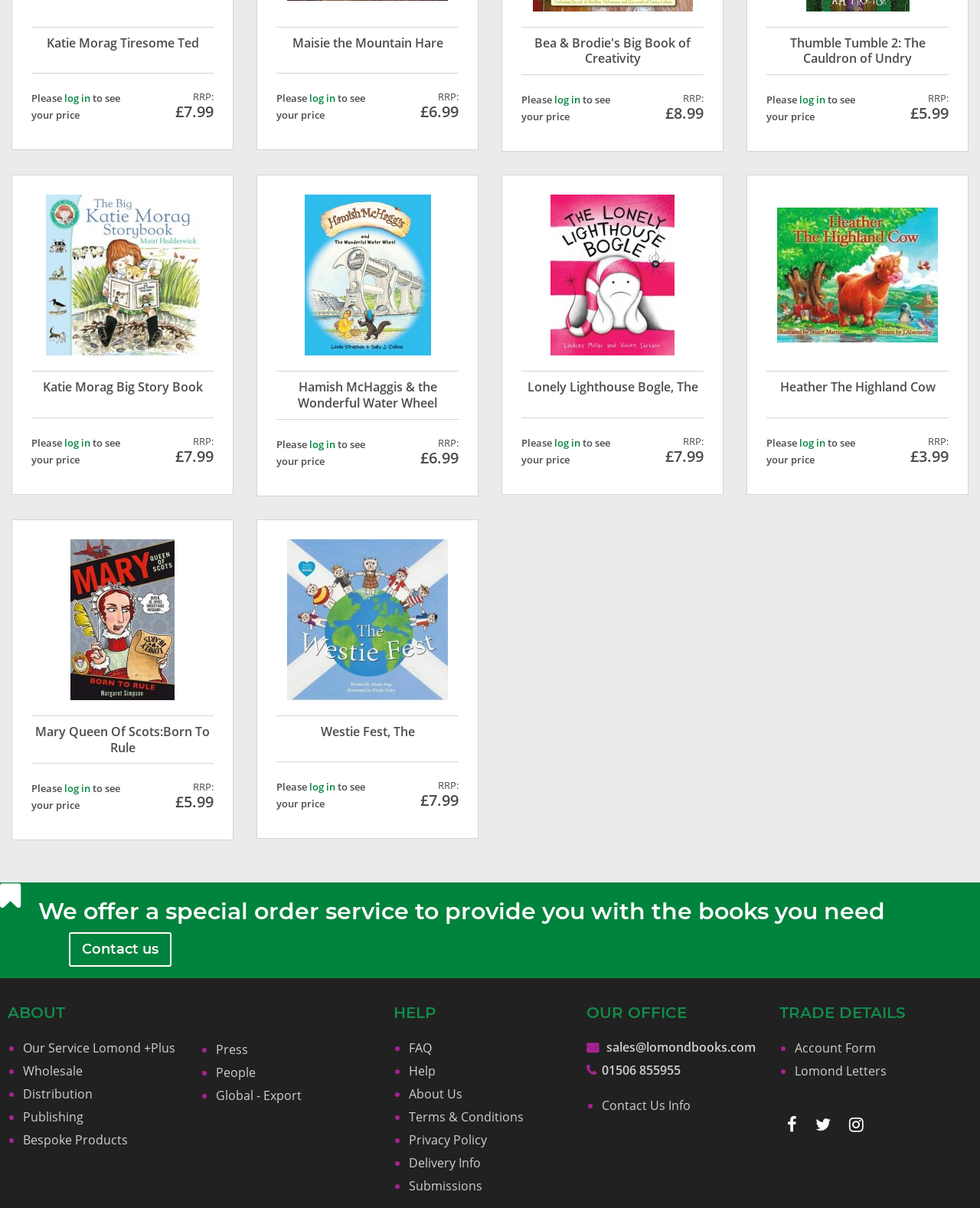Respond to the question below with a single word or phrase: What is the title of the second book?

Maisie the Mountain Hare